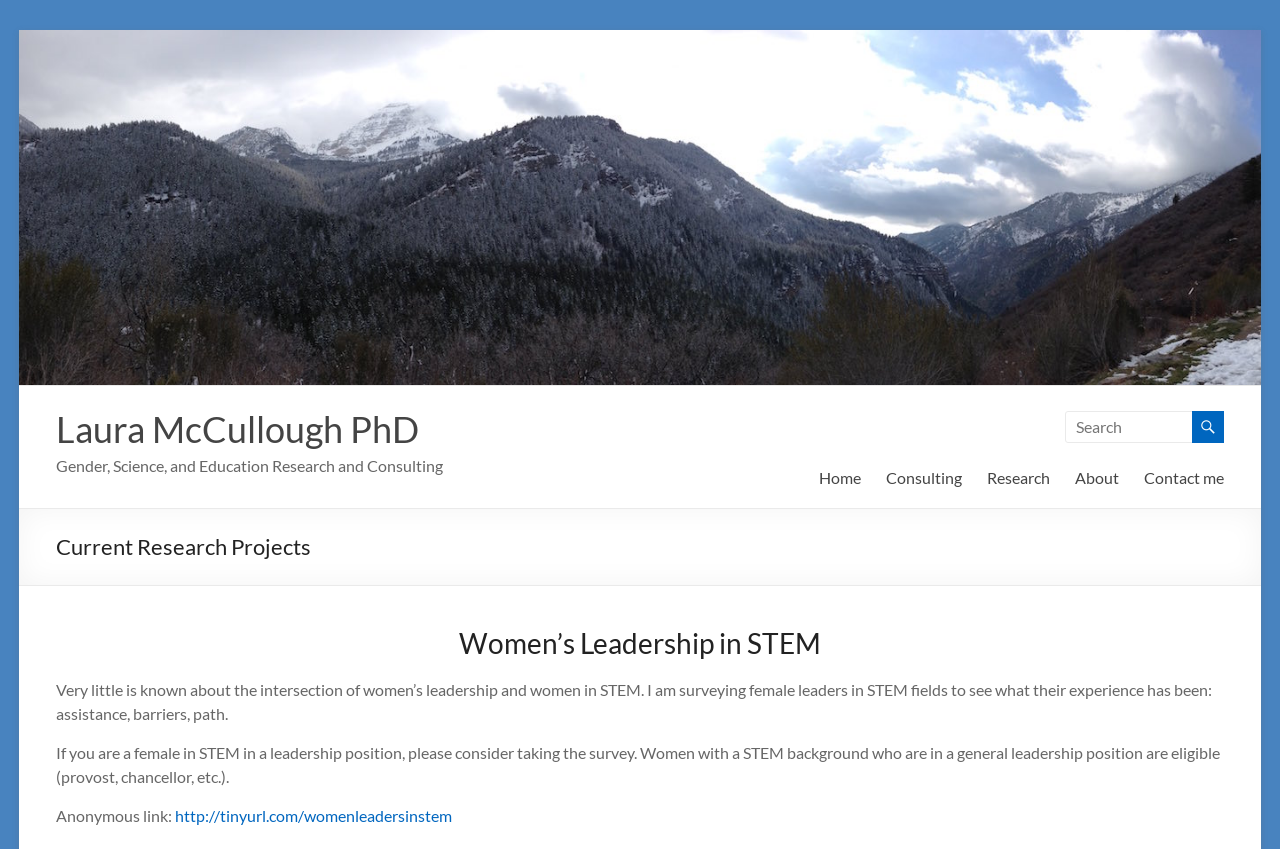What is the purpose of the survey mentioned on the webpage?
Please provide a detailed and thorough answer to the question.

The purpose of the survey can be inferred from the text 'I am surveying female leaders in STEM fields to see what their experience has been: assistance, barriers, path.' which is located under the heading 'Women’s Leadership in STEM'.